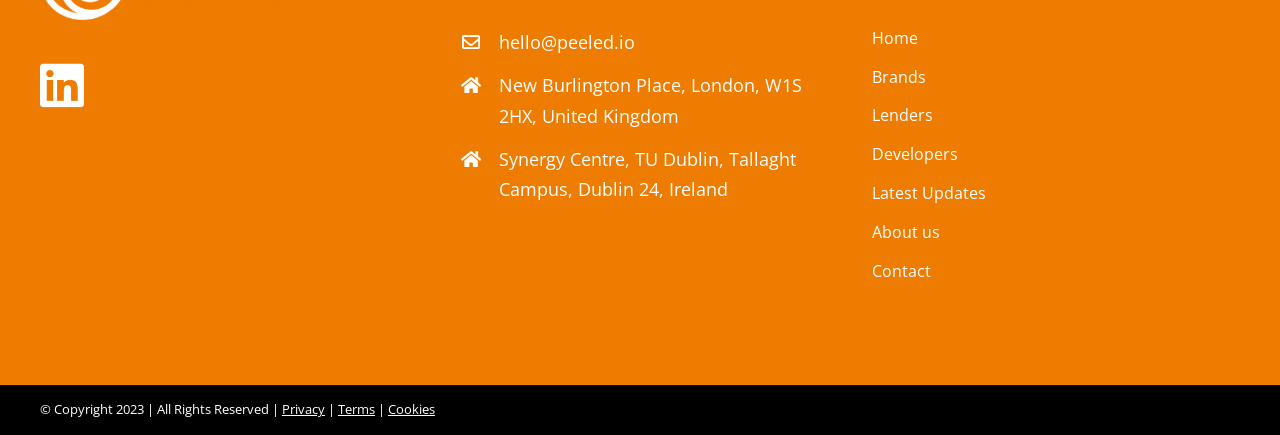What is the email address to contact the company?
Answer briefly with a single word or phrase based on the image.

hello@peeled.io